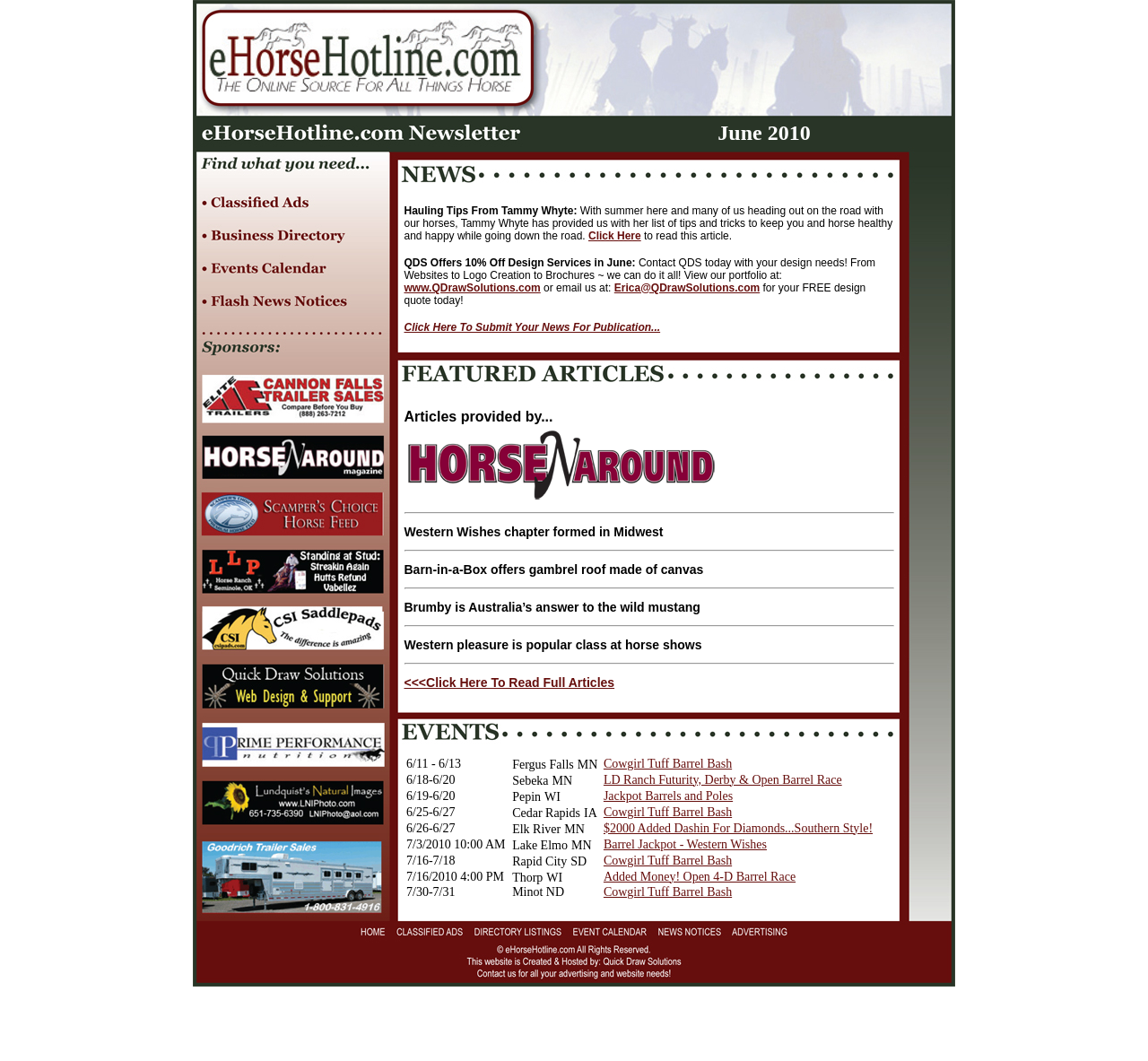Pinpoint the bounding box coordinates of the area that should be clicked to complete the following instruction: "Read the full articles". The coordinates must be given as four float numbers between 0 and 1, i.e., [left, top, right, bottom].

[0.352, 0.46, 0.625, 0.475]